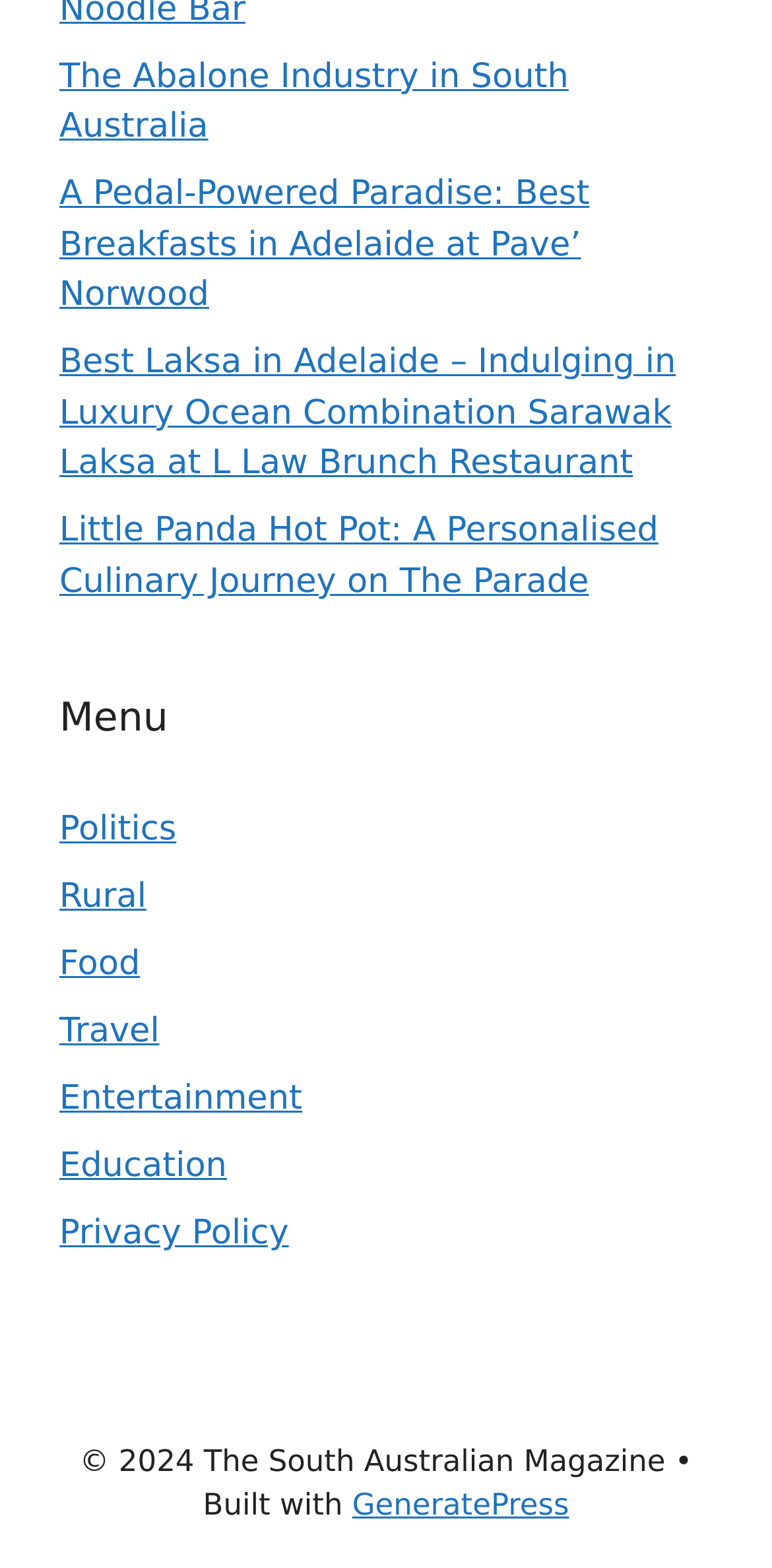Find the bounding box coordinates of the element's region that should be clicked in order to follow the given instruction: "Select 'Food' from the menu". The coordinates should consist of four float numbers between 0 and 1, i.e., [left, top, right, bottom].

[0.077, 0.603, 0.181, 0.628]